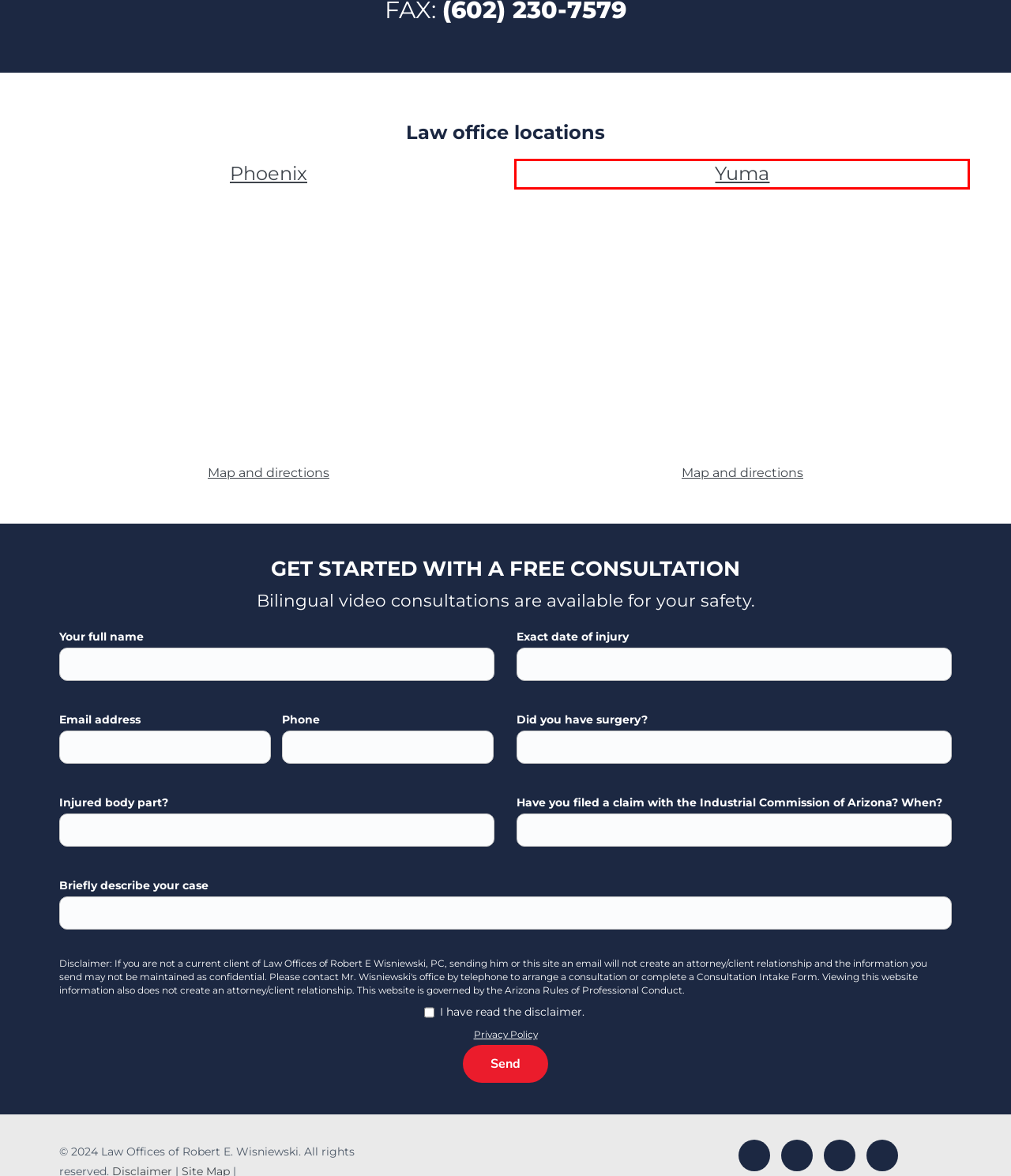Given a screenshot of a webpage with a red bounding box around a UI element, please identify the most appropriate webpage description that matches the new webpage after you click on the element. Here are the candidates:
A. Arizona MMI & Its Effect on Workers’ Comp Benefits
B. Privacy Policy | Robert E. Wisniewski | Phoenix, AZ
C. How To Appeal a Denied Workers’ Comp Claim in Arizona
D. Warning Signs of a Bad Workers’ Comp Lawyer in Arizona
E. Site Map | Robert E. Wisniewski | Phoenix, AZ
F. Disclaimer | Robert E. Wisniewski | Phoenix, AZ
G. PHOENIX Work Injury Lawyer: AZ Workers' Comp Certified Specialist
H. YUMA Workers’ Compensation Lawyers. Hurt on the Job? Call Bob

H